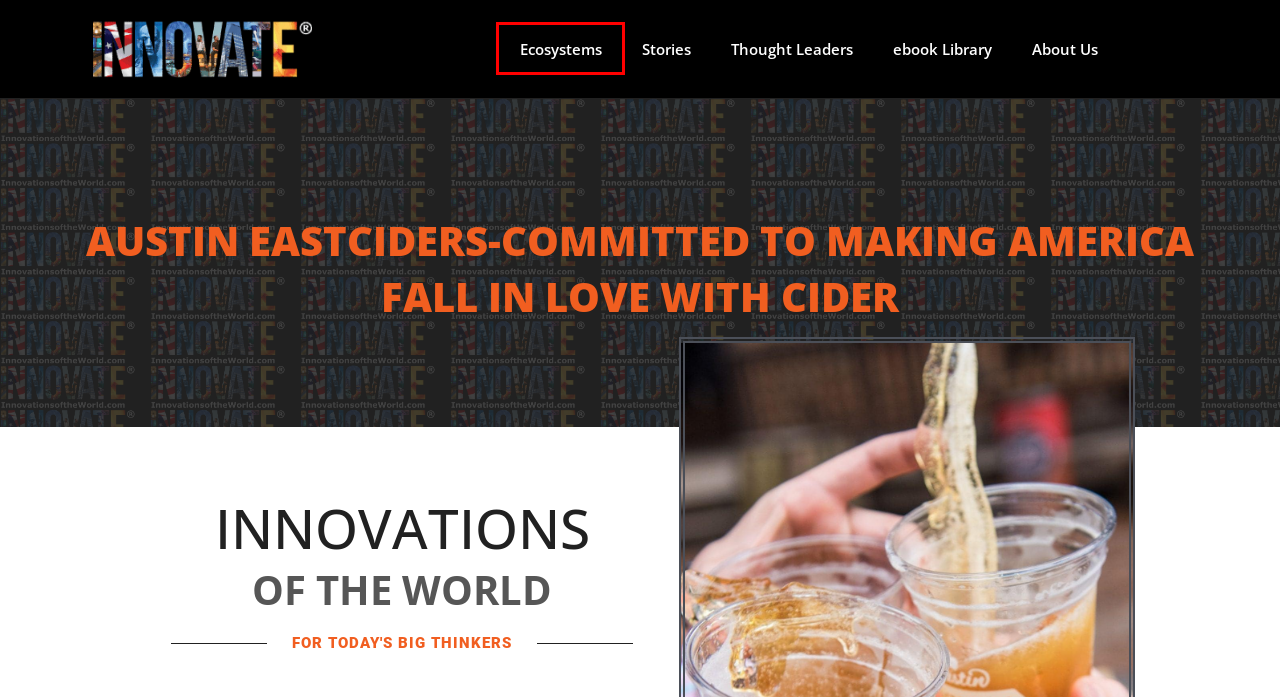Look at the screenshot of a webpage where a red bounding box surrounds a UI element. Your task is to select the best-matching webpage description for the new webpage after you click the element within the bounding box. The available options are:
A. INNOVATE™ Jalisco - Innovations of the World
B. ebook Library - Innovations of the World
C. INNOVATE® Georgia - Innovations of the World
D. About Us - Innovations of the World
E. Stories About Thought Leaders - Innovations of the World
F. INNOVATE® San Diego Vol.2 - Innovations of the World
G. Ecosystems - Innovations of the World
H. INNOVATE® Austin - Innovations of the World

G